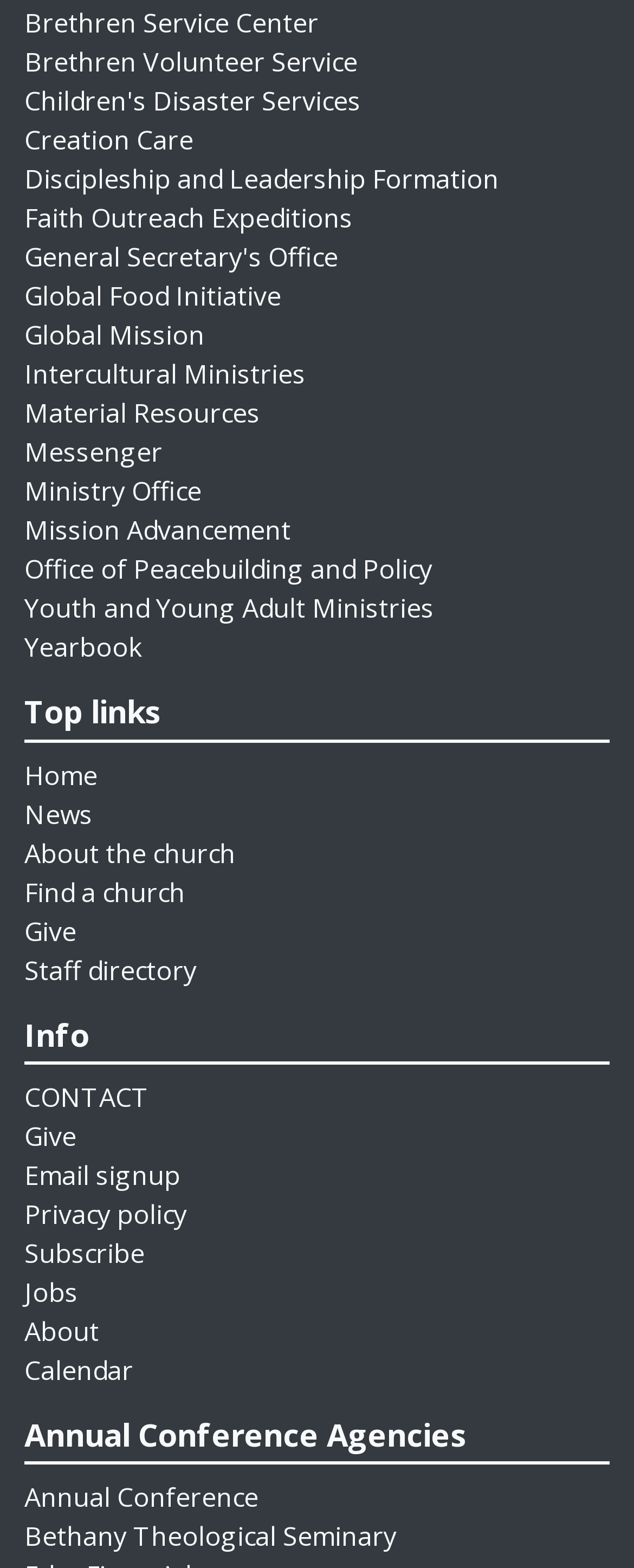Answer with a single word or phrase: 
How many links are under the 'Top links' heading?

5